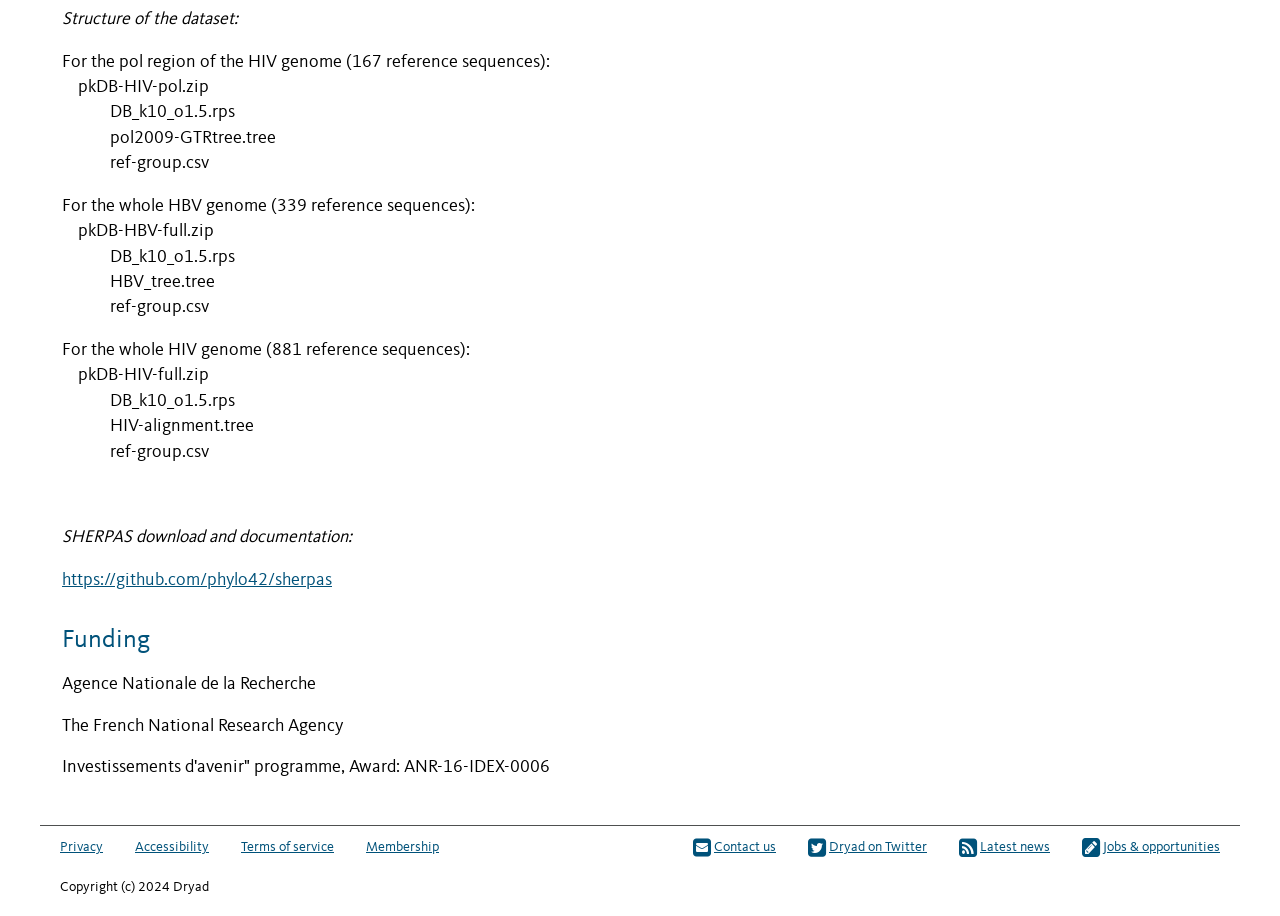Please identify the bounding box coordinates of the element I should click to complete this instruction: 'view Terms of service'. The coordinates should be given as four float numbers between 0 and 1, like this: [left, top, right, bottom].

[0.188, 0.913, 0.261, 0.939]